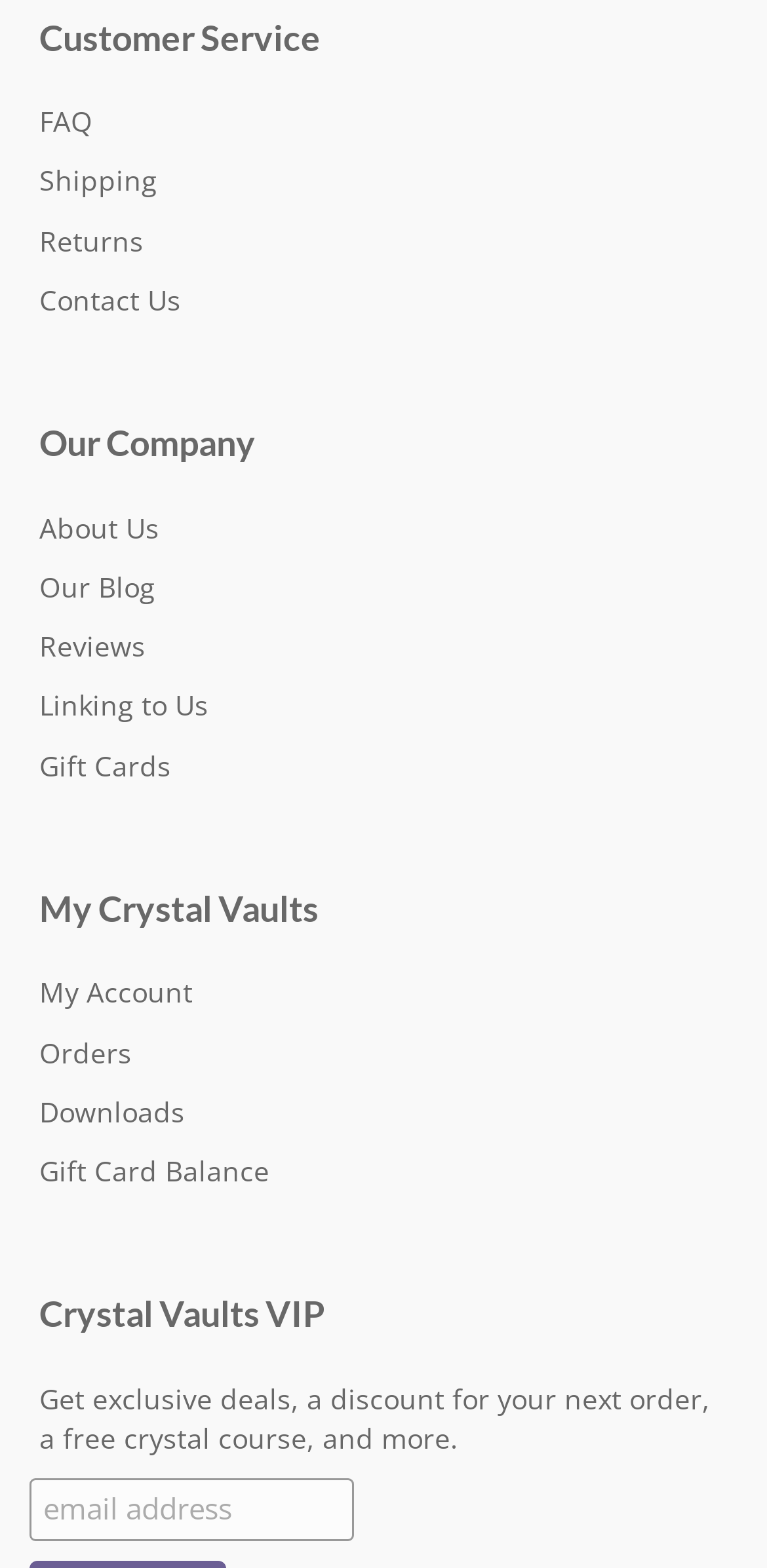Identify the bounding box coordinates of the section that should be clicked to achieve the task described: "Contact Us".

[0.051, 0.179, 0.236, 0.203]